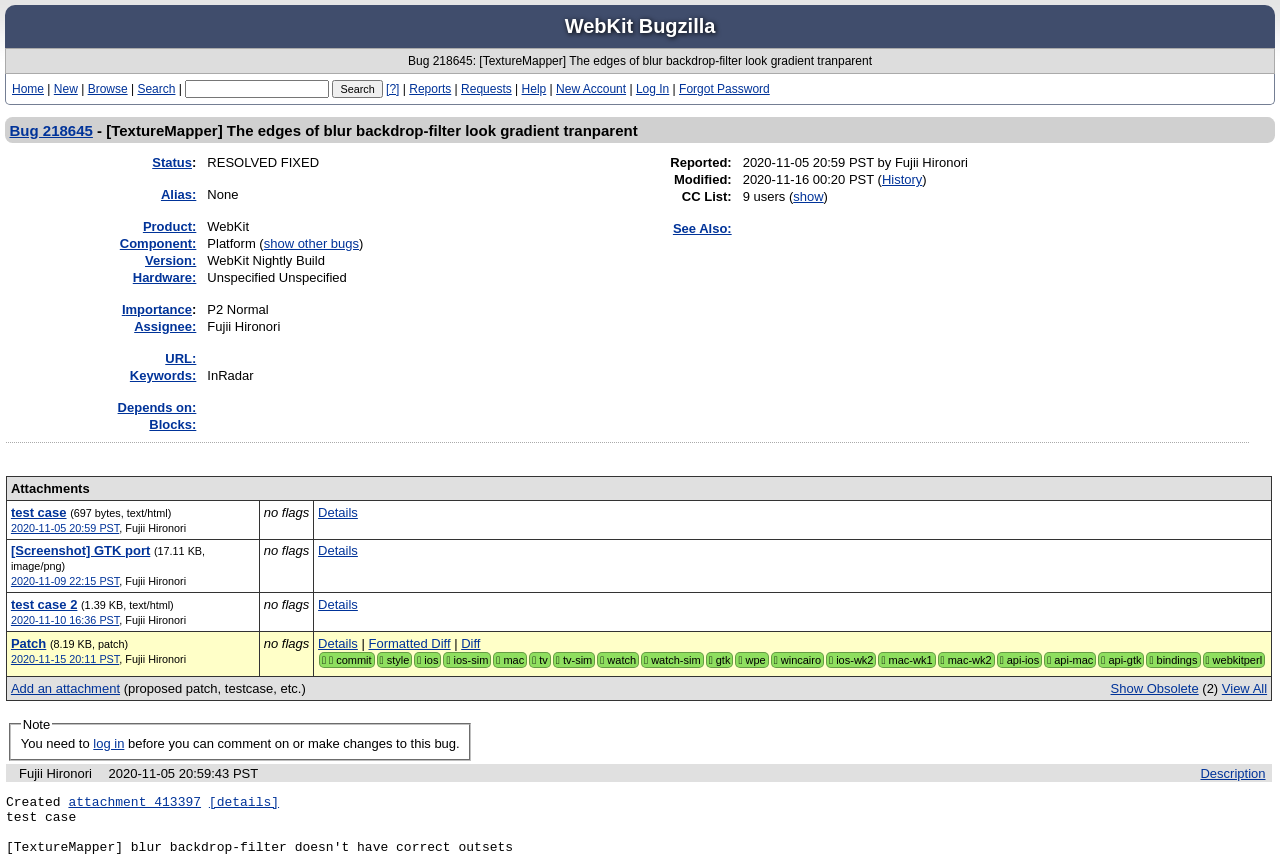Predict the bounding box coordinates of the UI element that matches this description: "Details". The coordinates should be in the format [left, top, right, bottom] with each value between 0 and 1.

[0.249, 0.588, 0.28, 0.606]